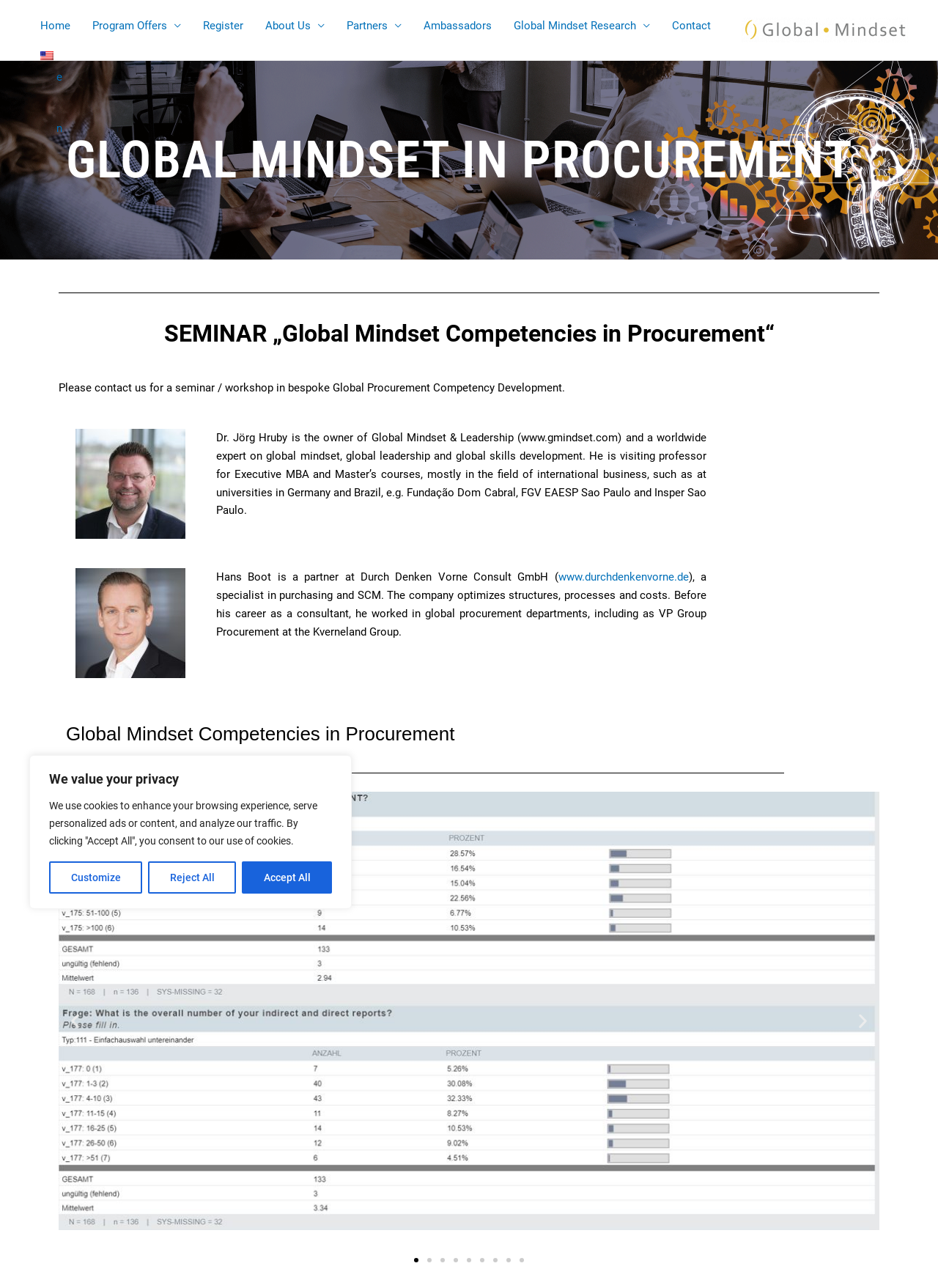Locate the UI element described as follows: "Global Mindset Research". Return the bounding box coordinates as four float numbers between 0 and 1 in the order [left, top, right, bottom].

[0.536, 0.0, 0.705, 0.04]